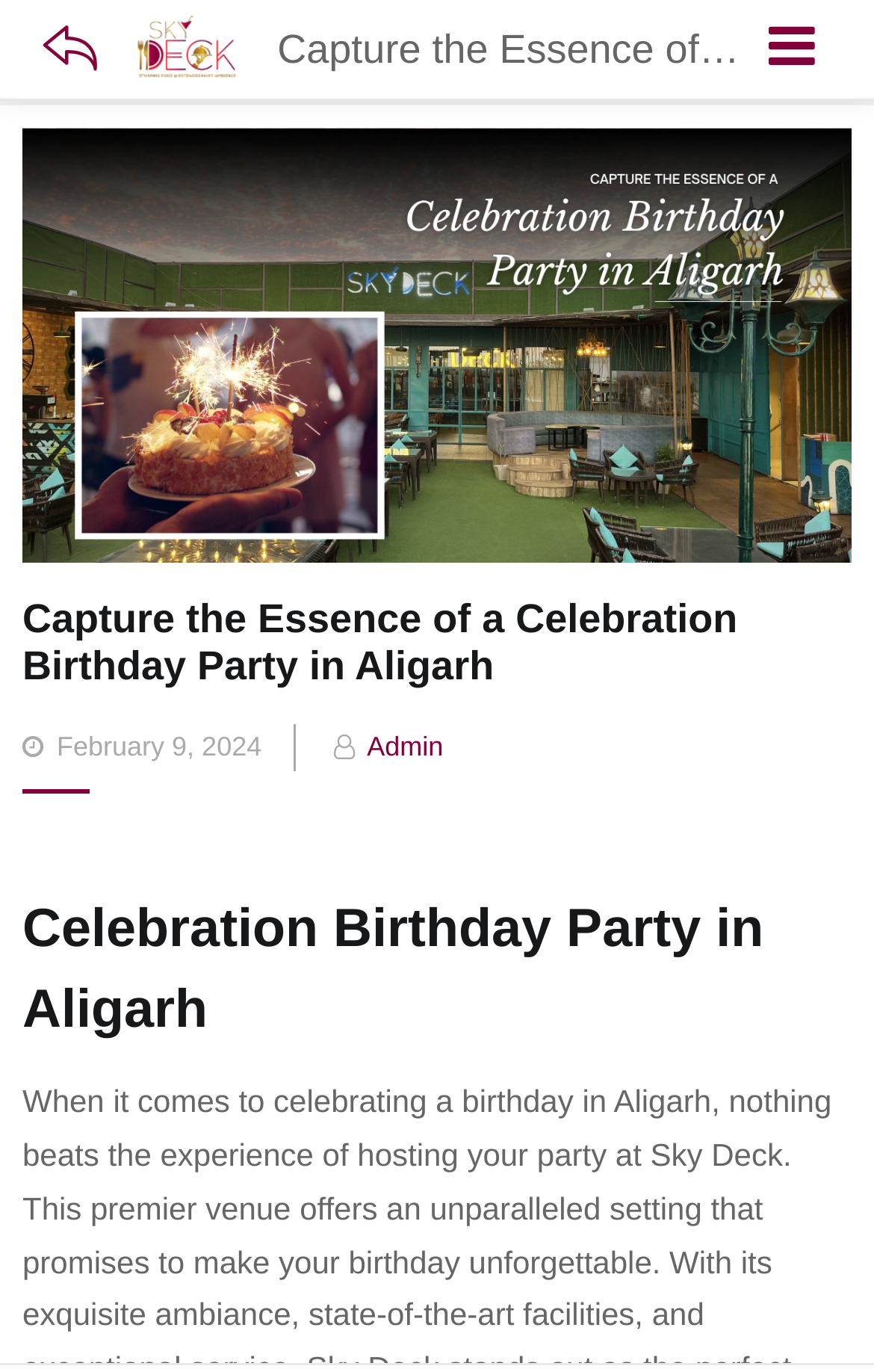What is the purpose of the webpage?
Please utilize the information in the image to give a detailed response to the question.

The purpose of the webpage can be inferred from the meta description 'Experience the ultimate birthday party at Sky Deck, Aligarh. Book now to make your celebration unforgettable.' and also from the overall content of the webpage, which suggests that the webpage is promoting a birthday party venue and encouraging users to book it.